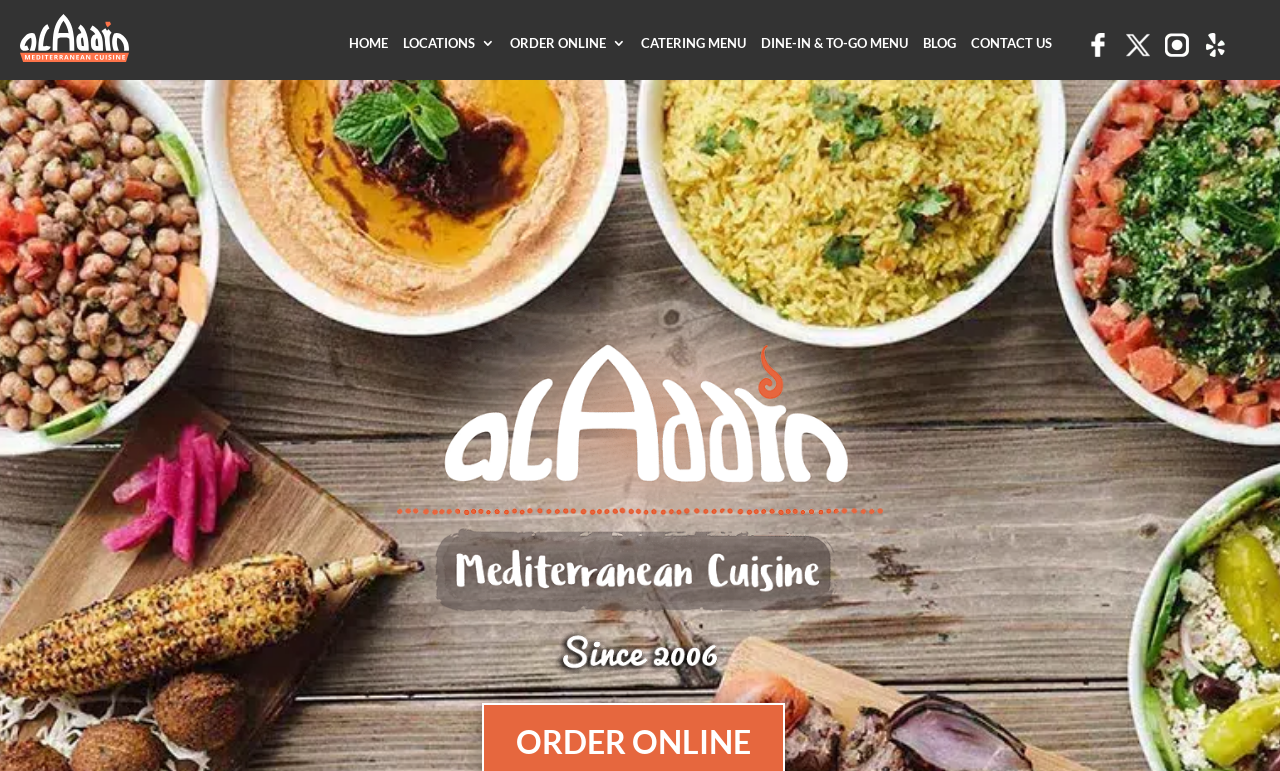What is the name of the Mediterranean restaurant?
Please utilize the information in the image to give a detailed response to the question.

The name of the Mediterranean restaurant can be found in the link 'Aladdin Mediterranean Cuisine | Houston, TX' at the top of the webpage, which suggests that the restaurant's name is Aladdin.